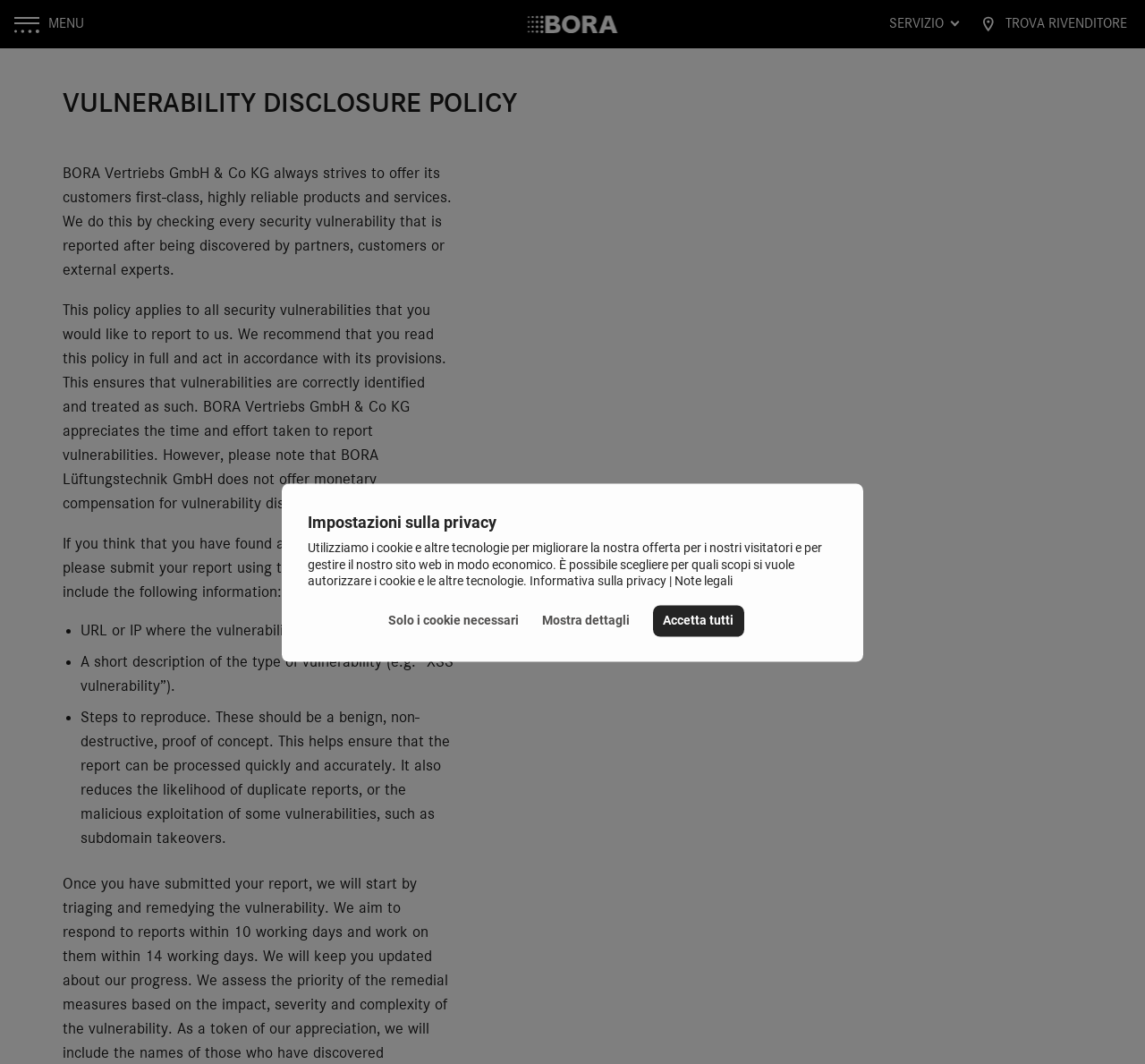What information should be included in a vulnerability report?
Please use the image to provide a one-word or short phrase answer.

URL, description, and steps to reproduce